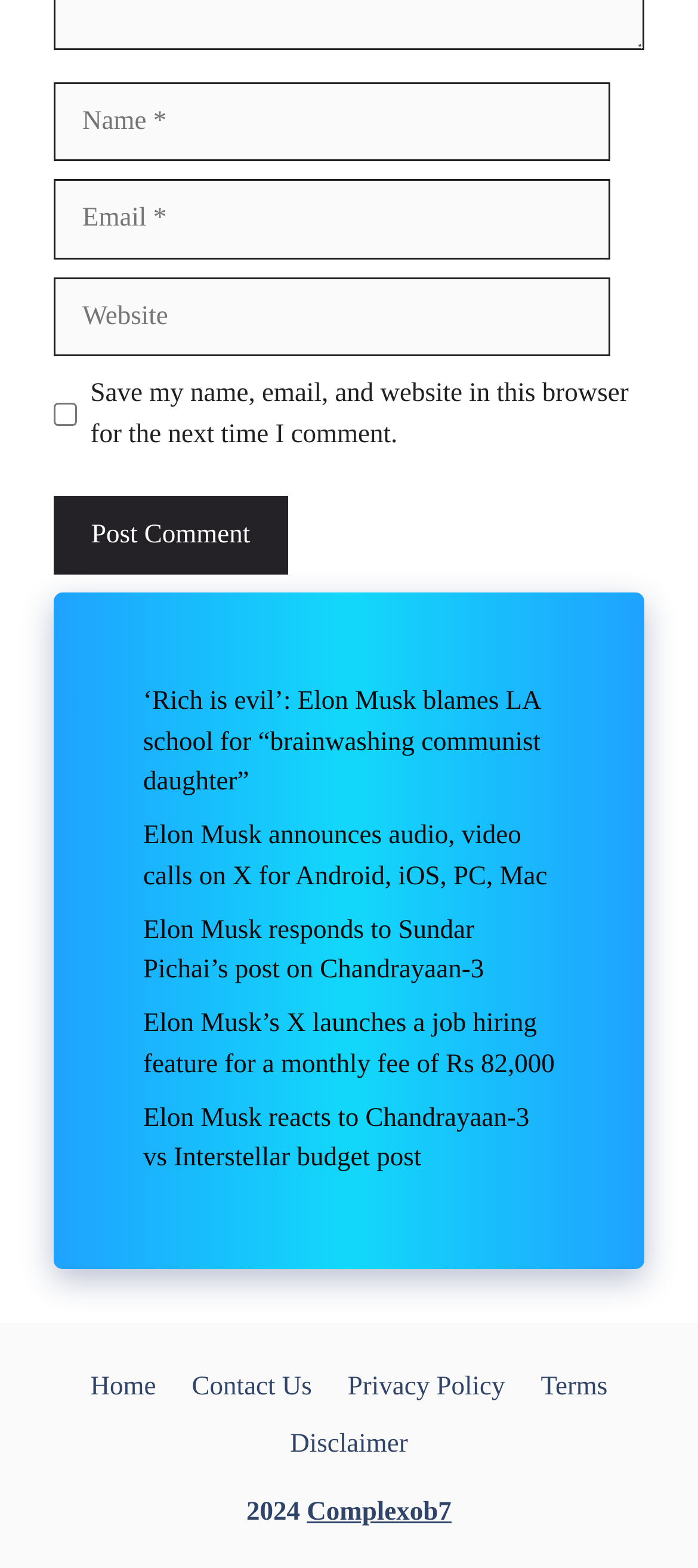What is the function of the checkbox?
Give a one-word or short phrase answer based on the image.

To save comment information